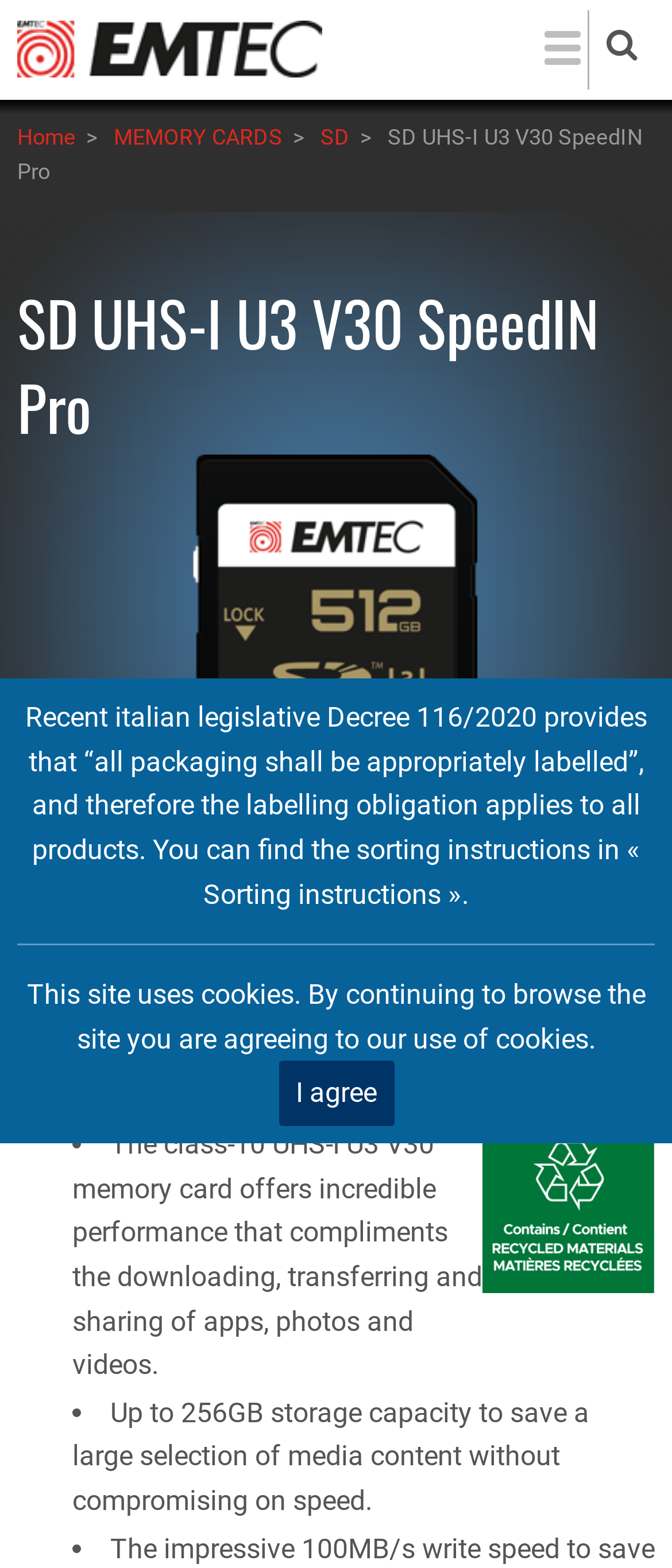Provide your answer in a single word or phrase: 
What is the class of the memory card?

Class-10